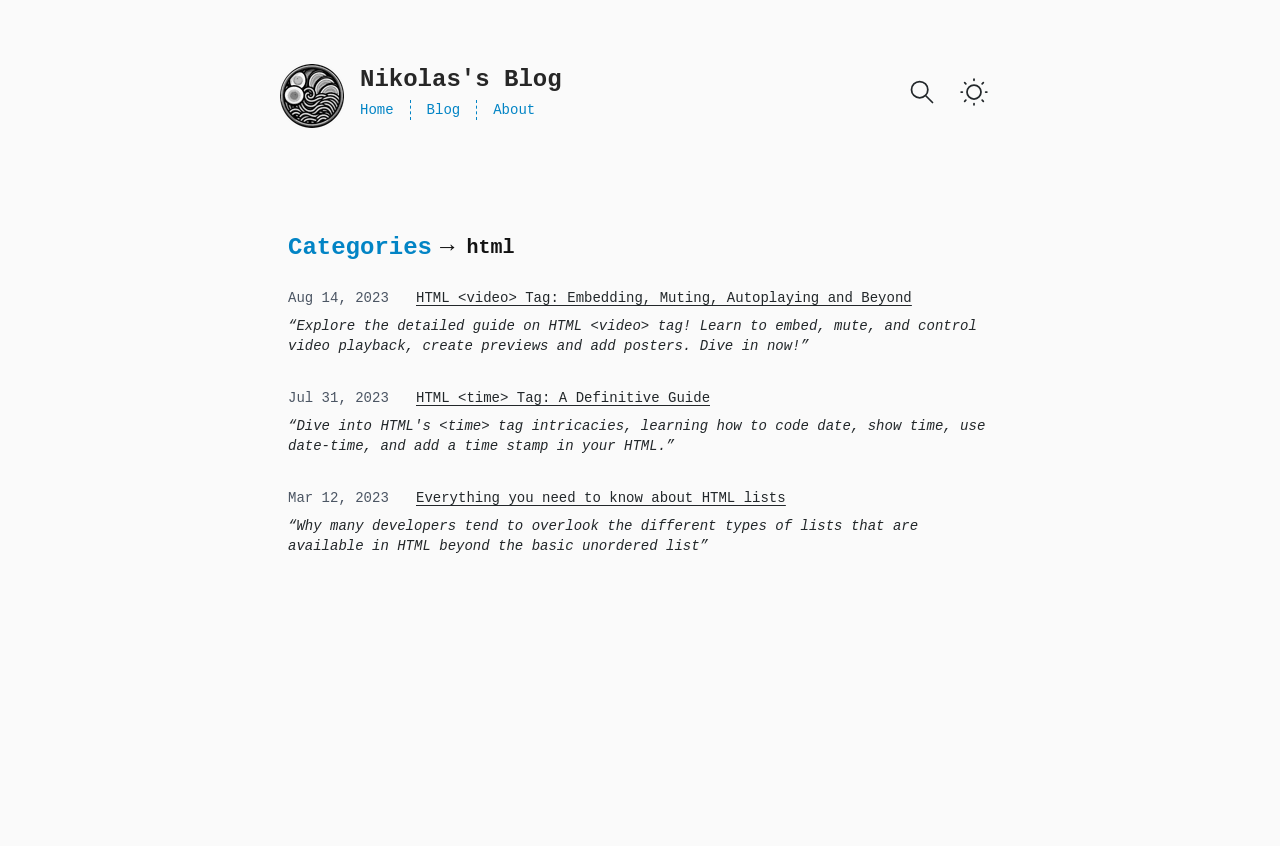Generate the text content of the main headline of the webpage.

Categories
→
html